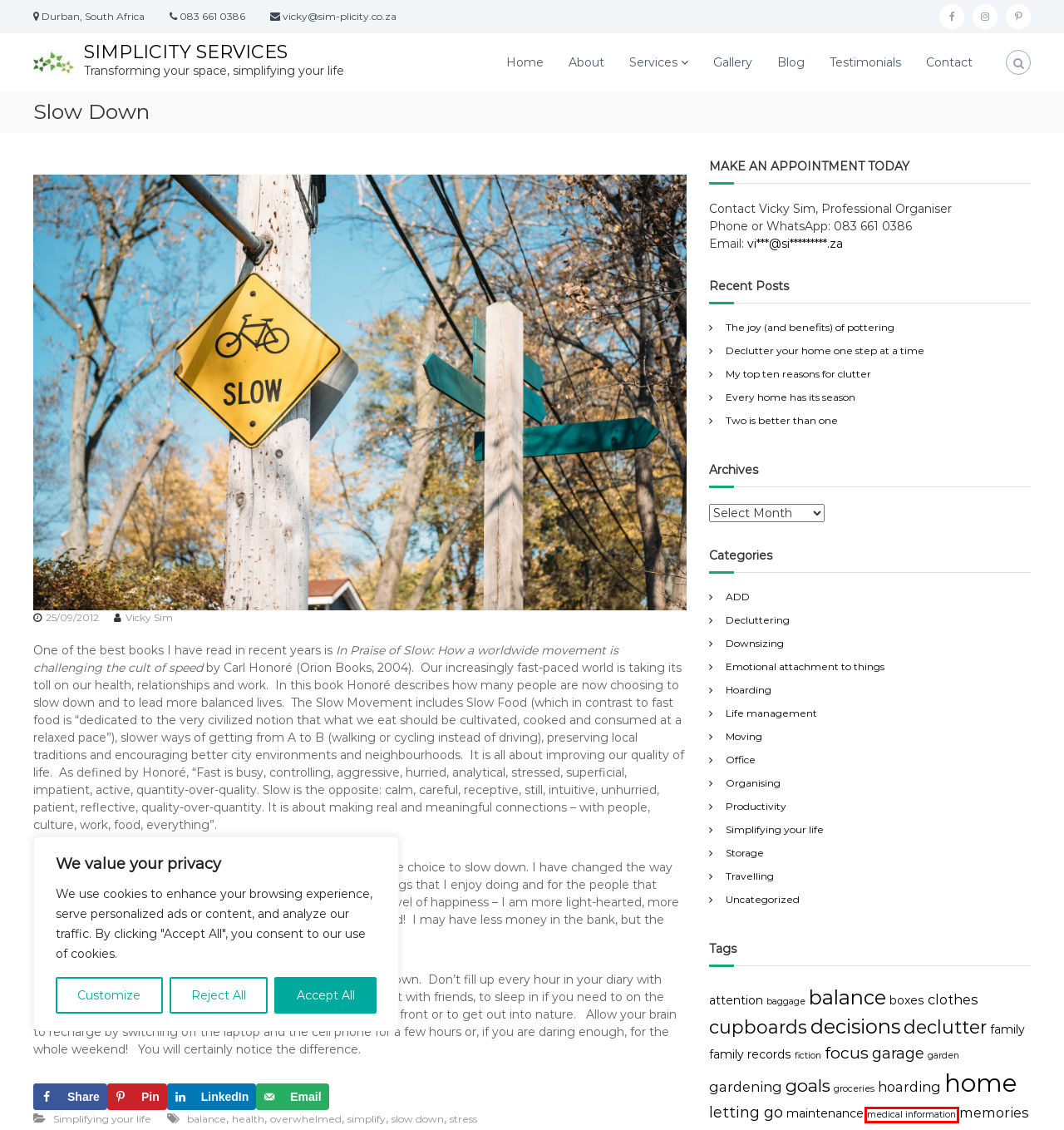Given a screenshot of a webpage featuring a red bounding box, identify the best matching webpage description for the new page after the element within the red box is clicked. Here are the options:
A. Storage Archives - SIMPLICITY SERVICES
B. medical information Archives - SIMPLICITY SERVICES
C. Gallery - Simplicity Services, Durban
D. Every home has its season - Simplicity Services home organiser, Durban
E. Life management Archives - SIMPLICITY SERVICES
F. Moving Archives - SIMPLICITY SERVICES
G. Hoarding Archives - SIMPLICITY SERVICES
H. Two is better than one - Simplicity Services home organiser, Durban

B